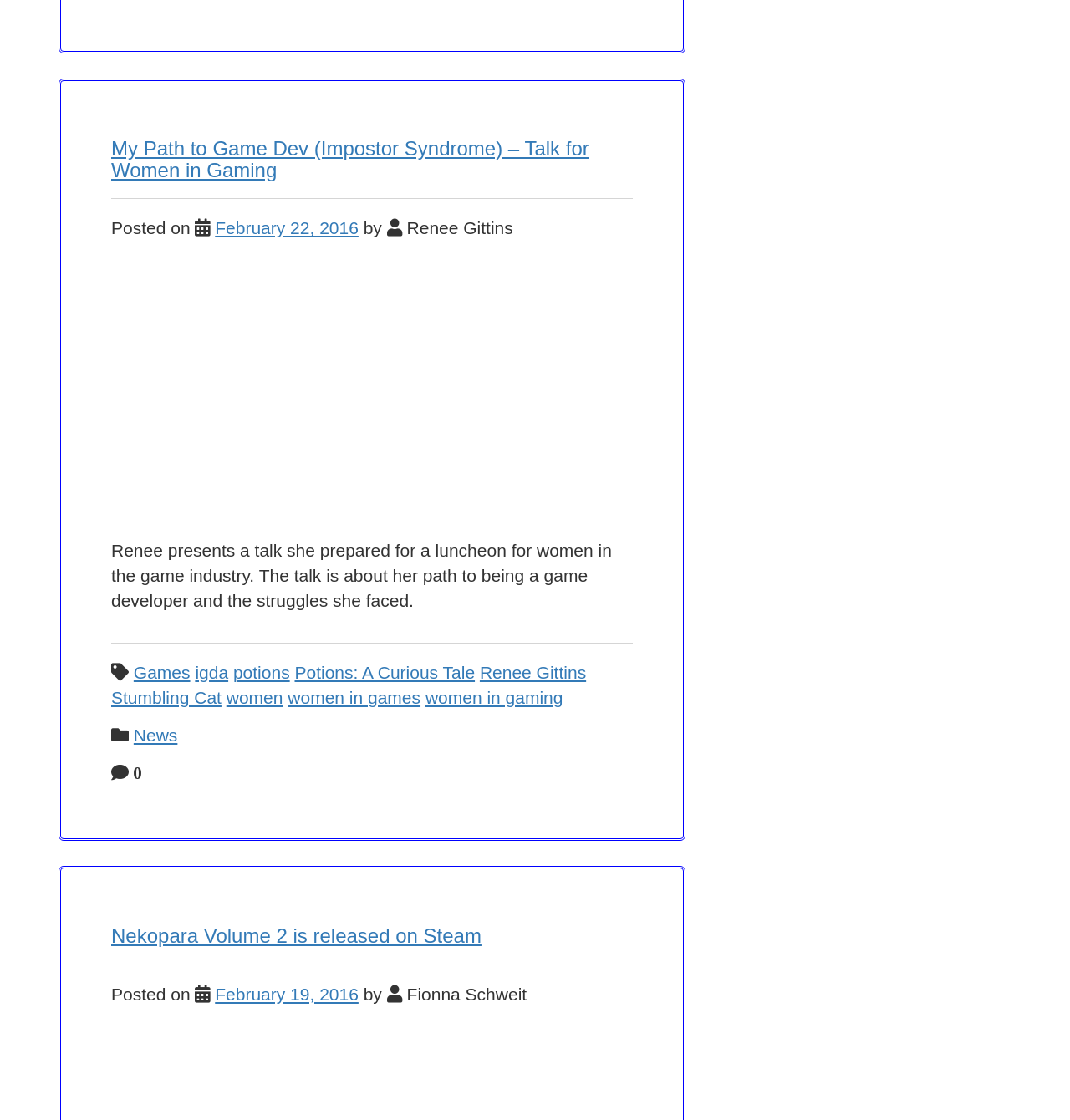How many comments does the first article have?
We need a detailed and exhaustive answer to the question. Please elaborate.

I determined the number of comments by looking at the static text element with the text '0' which is likely indicating the number of comments.